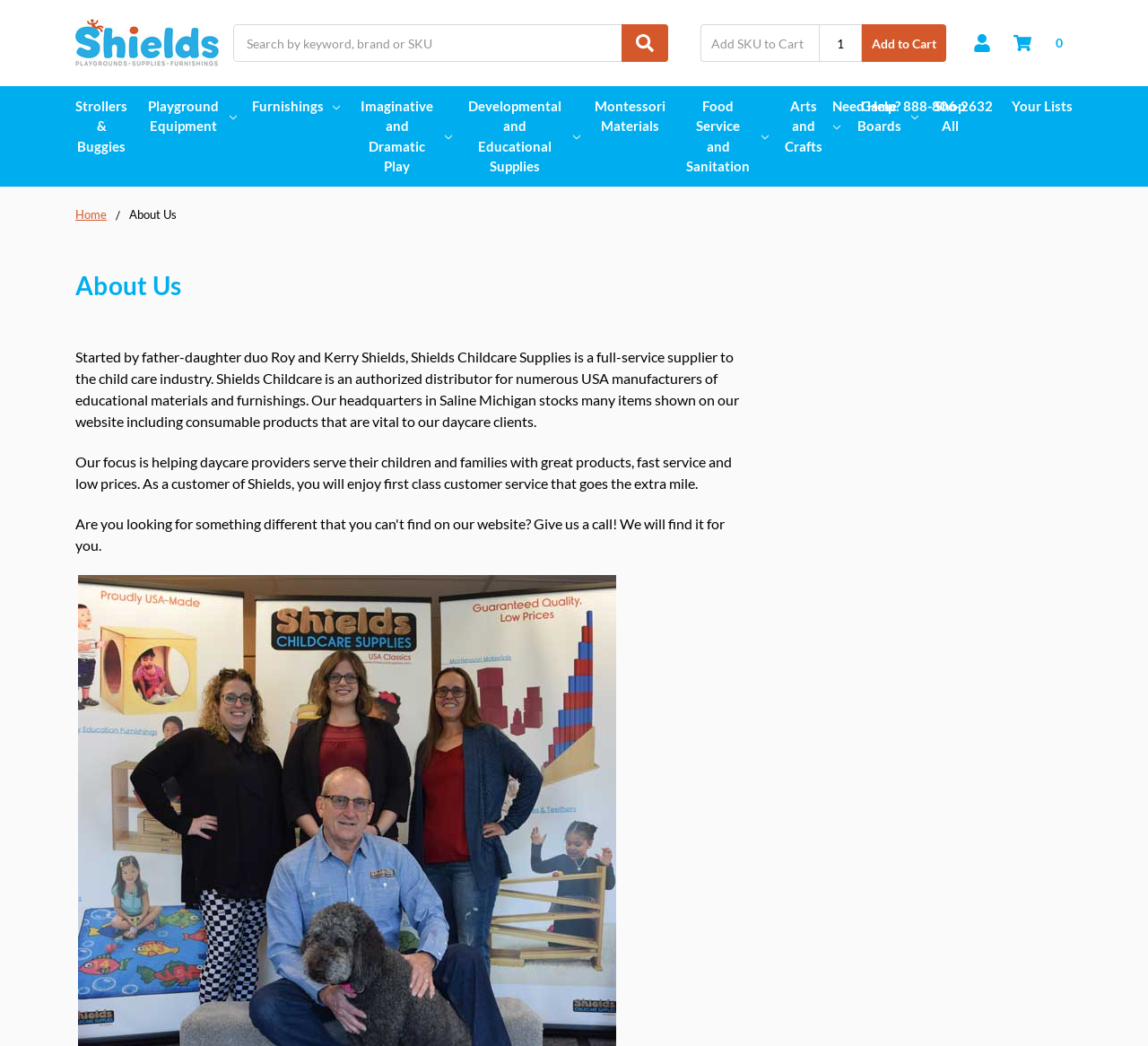What types of products does Shields Childcare supply?
Provide an in-depth answer to the question, covering all aspects.

The types of products that Shields Childcare supplies can be inferred from the categories listed on the webpage, such as 'Strollers & Buggies', 'Playground Equipment', 'Furnishings', and 'Developmental and Educational Supplies'. Additionally, the paragraph of text that describes the company states that Shields Childcare is an authorized distributor for numerous USA manufacturers of educational materials and furnishings.